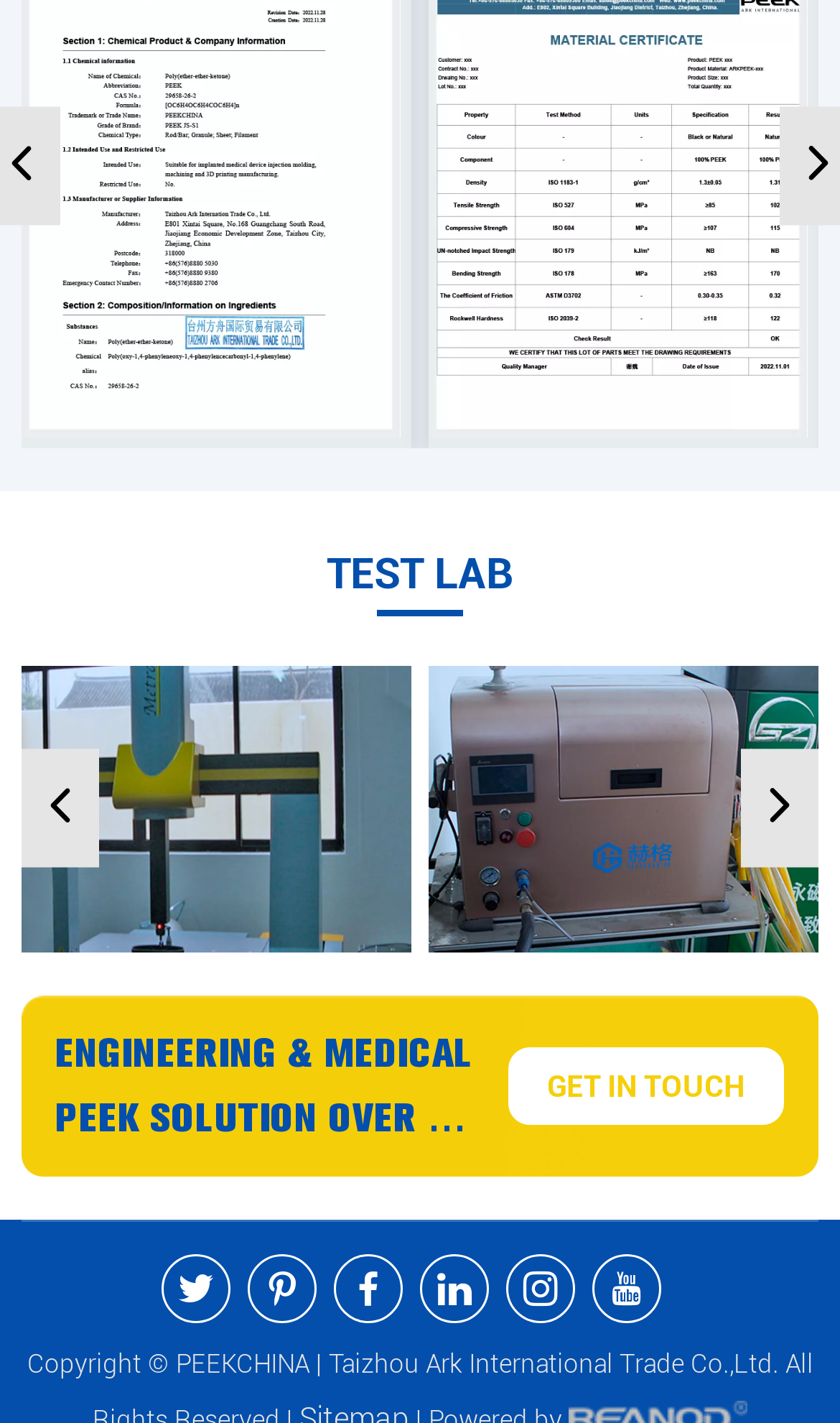Kindly determine the bounding box coordinates for the clickable area to achieve the given instruction: "Share".

None